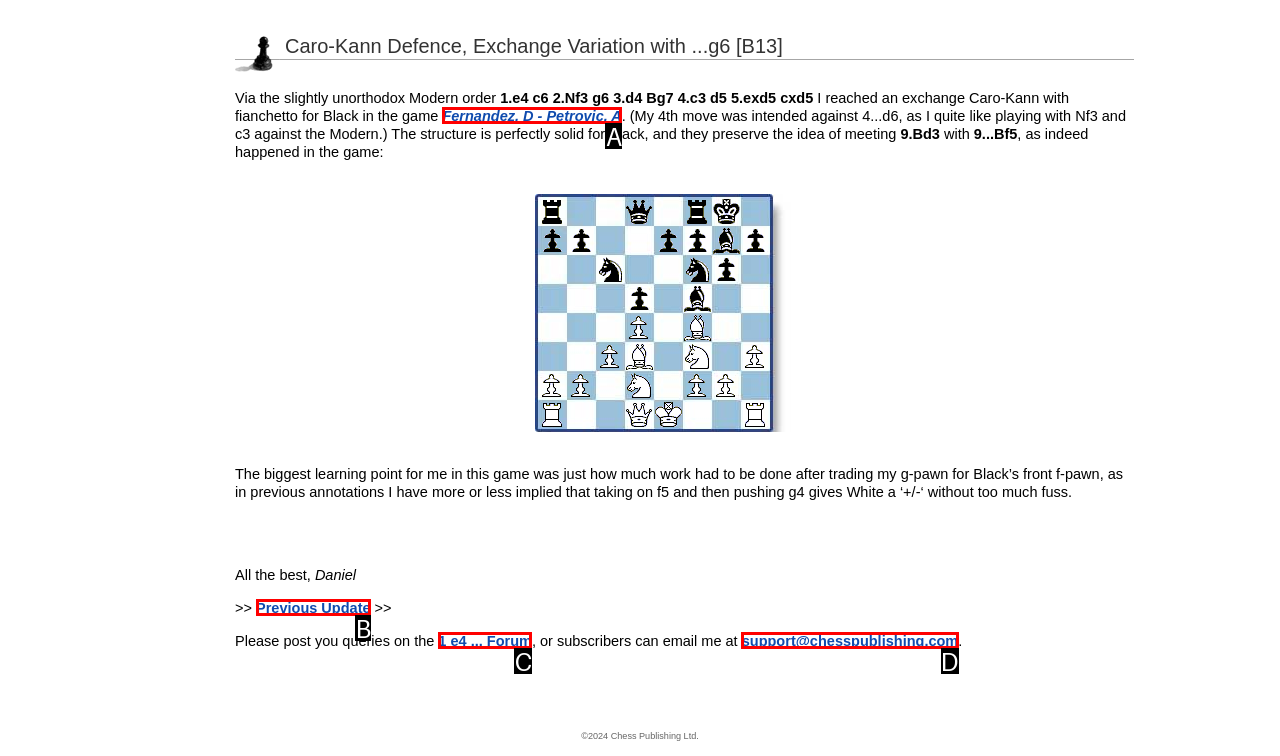From the choices provided, which HTML element best fits the description: 1 e4 ... Forum? Answer with the appropriate letter.

C